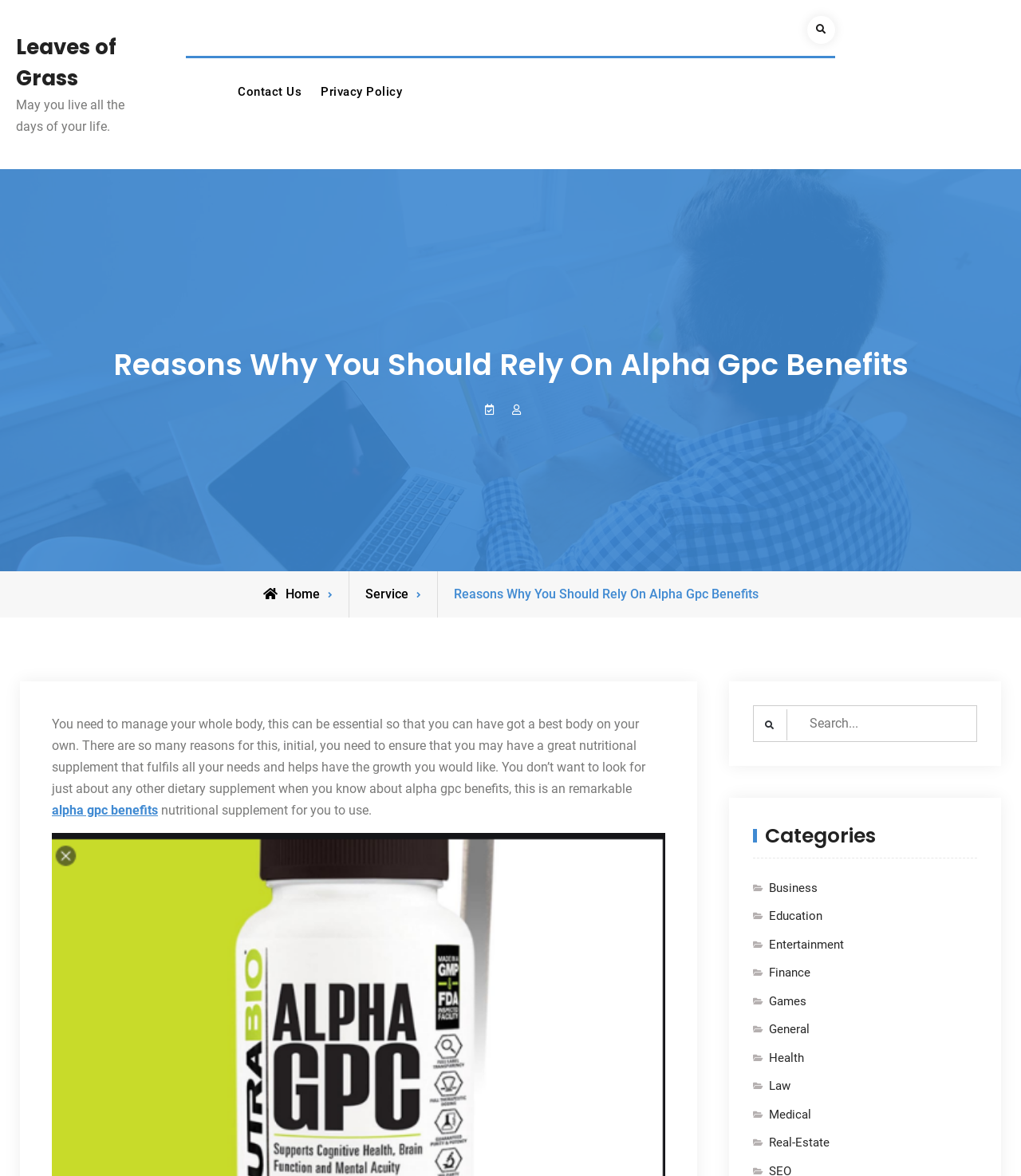Using the webpage screenshot and the element description alpha gpc benefits, determine the bounding box coordinates. Specify the coordinates in the format (top-left x, top-left y, bottom-right x, bottom-right y) with values ranging from 0 to 1.

[0.051, 0.683, 0.155, 0.696]